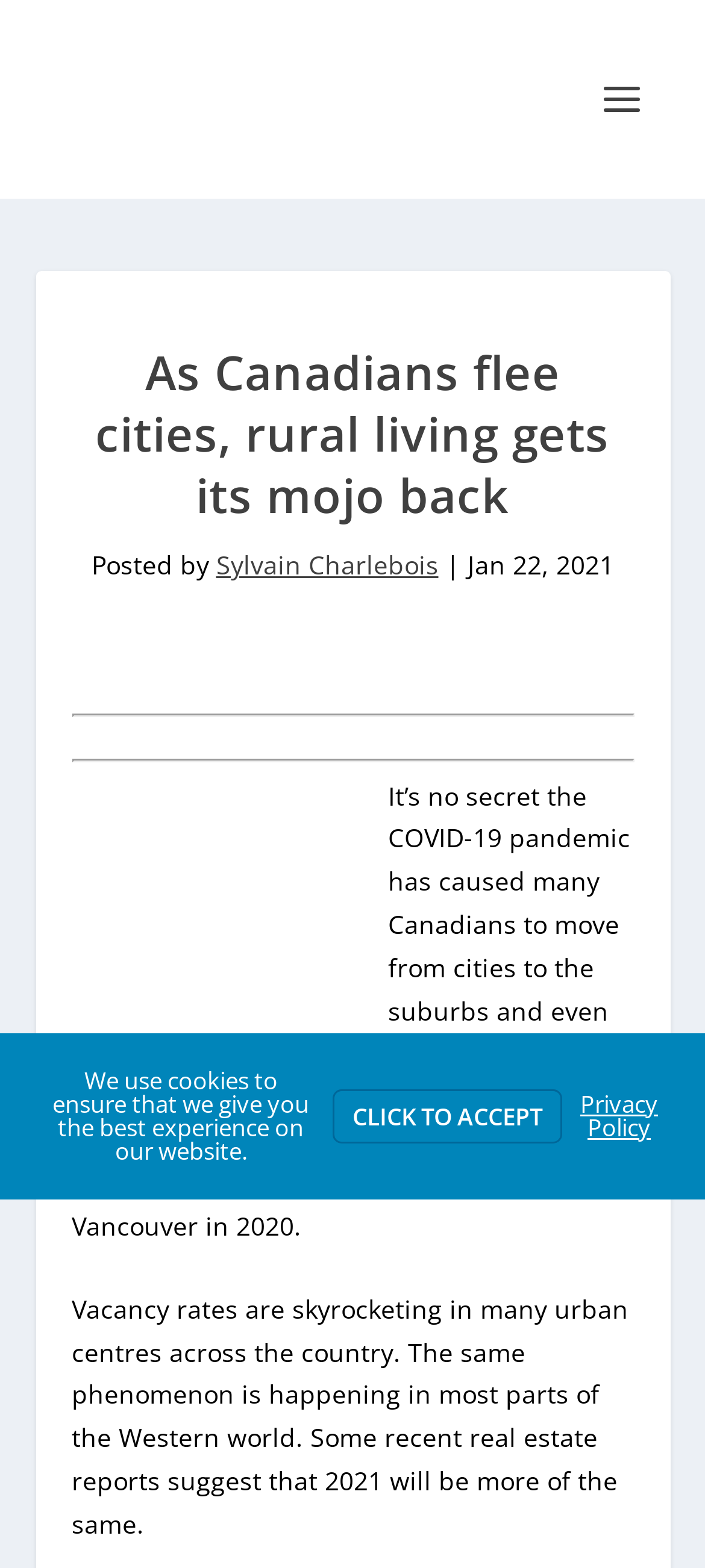Provide the bounding box coordinates for the UI element that is described as: "Click to Accept".

[0.472, 0.695, 0.797, 0.729]